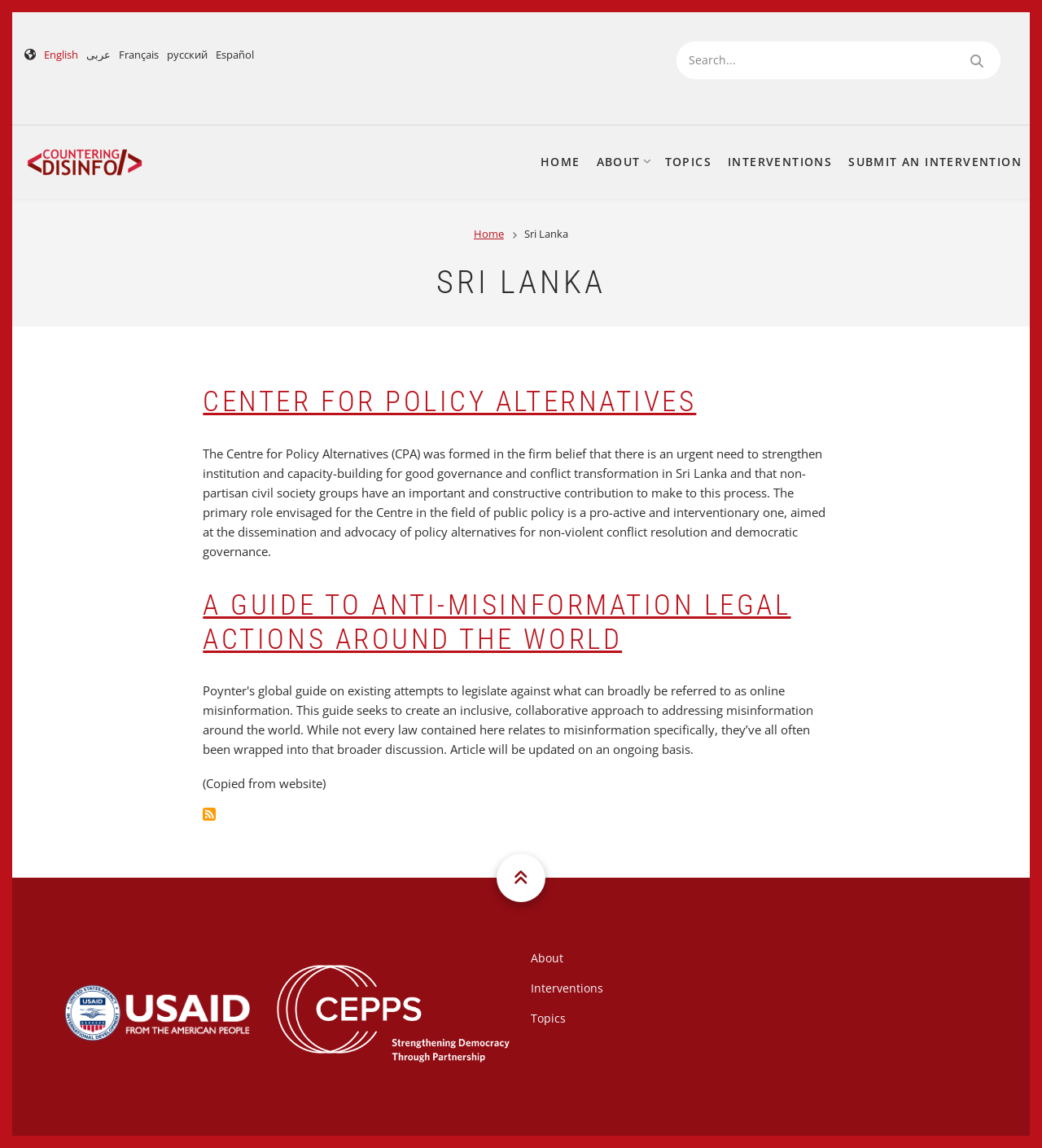Please identify the bounding box coordinates of the clickable area that will fulfill the following instruction: "Go to home page". The coordinates should be in the format of four float numbers between 0 and 1, i.e., [left, top, right, bottom].

[0.023, 0.133, 0.141, 0.147]